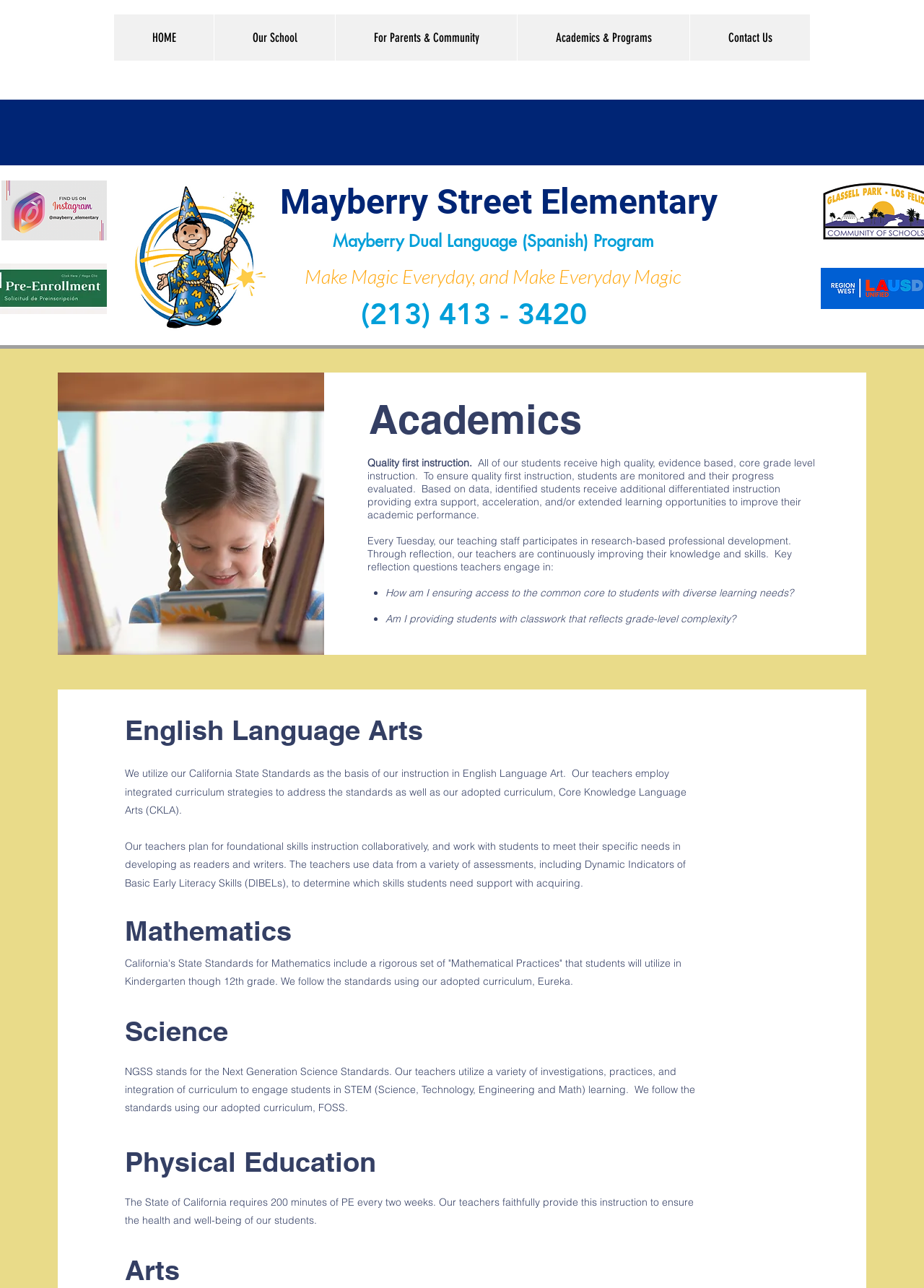How many minutes of PE are required every two weeks?
Answer with a single word or short phrase according to what you see in the image.

200 minutes